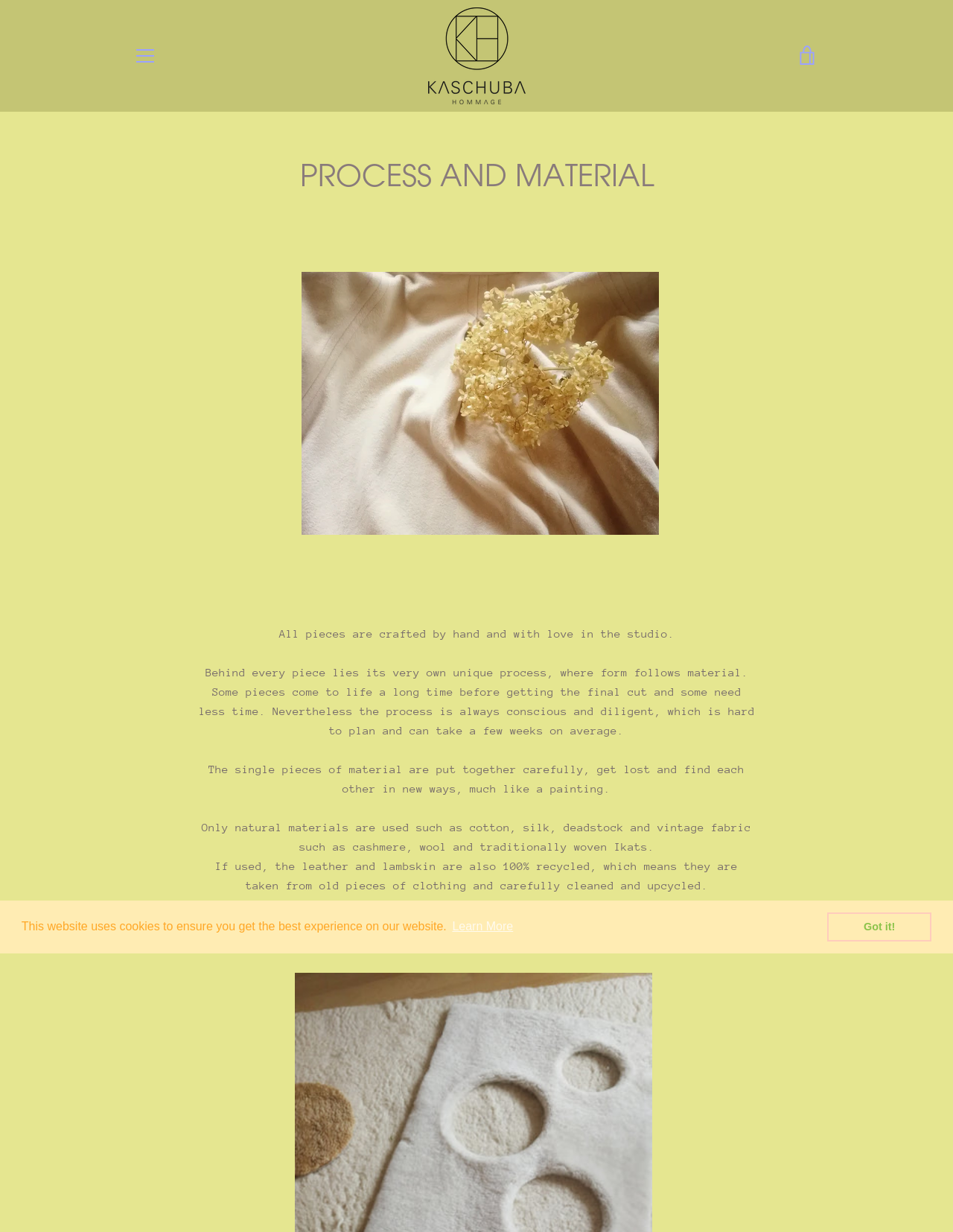Determine the bounding box coordinates of the UI element described by: "Winkelwagen bekijken".

[0.828, 0.03, 0.867, 0.06]